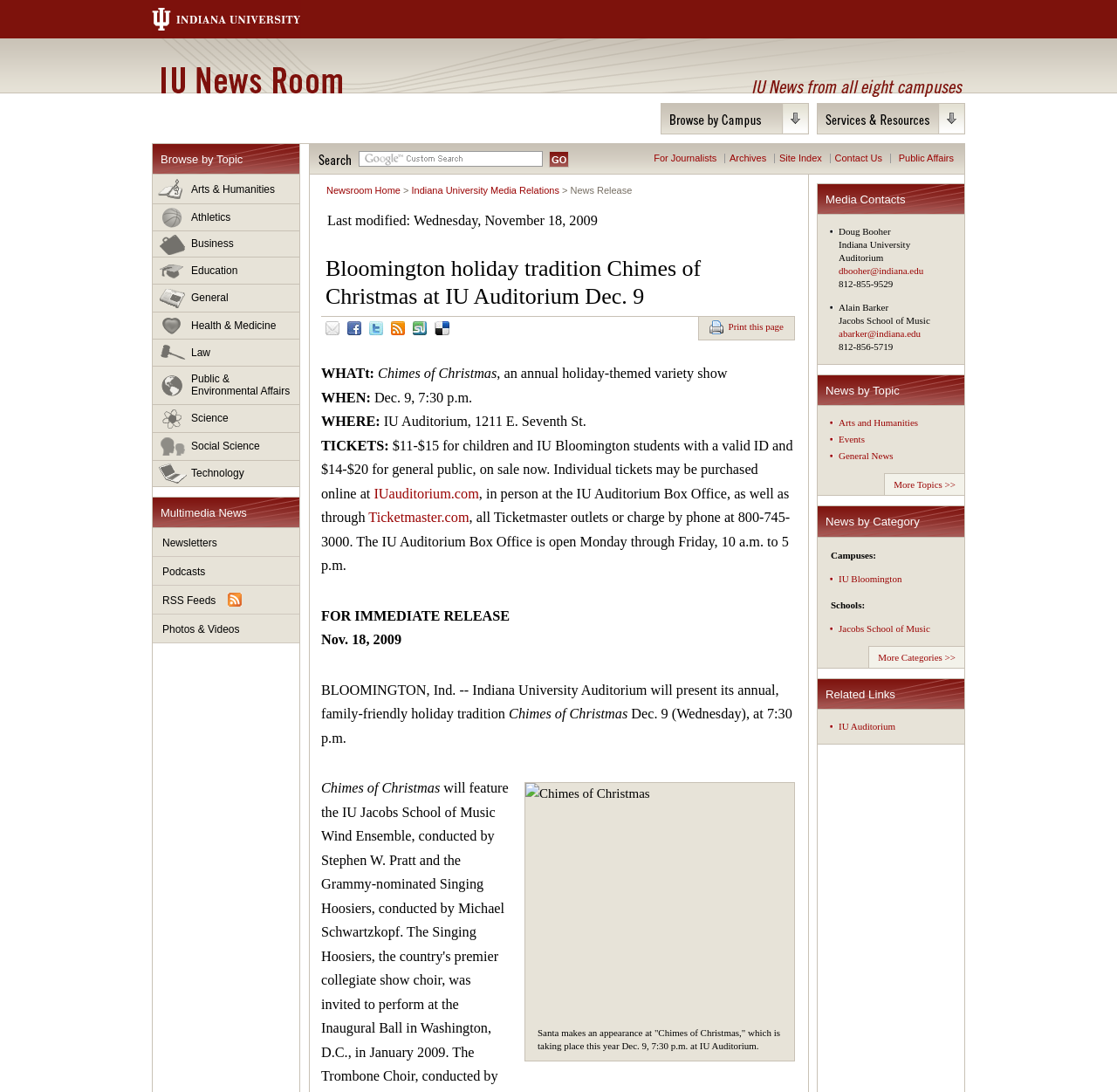Please identify the coordinates of the bounding box for the clickable region that will accomplish this instruction: "Contact Us".

[0.747, 0.14, 0.79, 0.149]